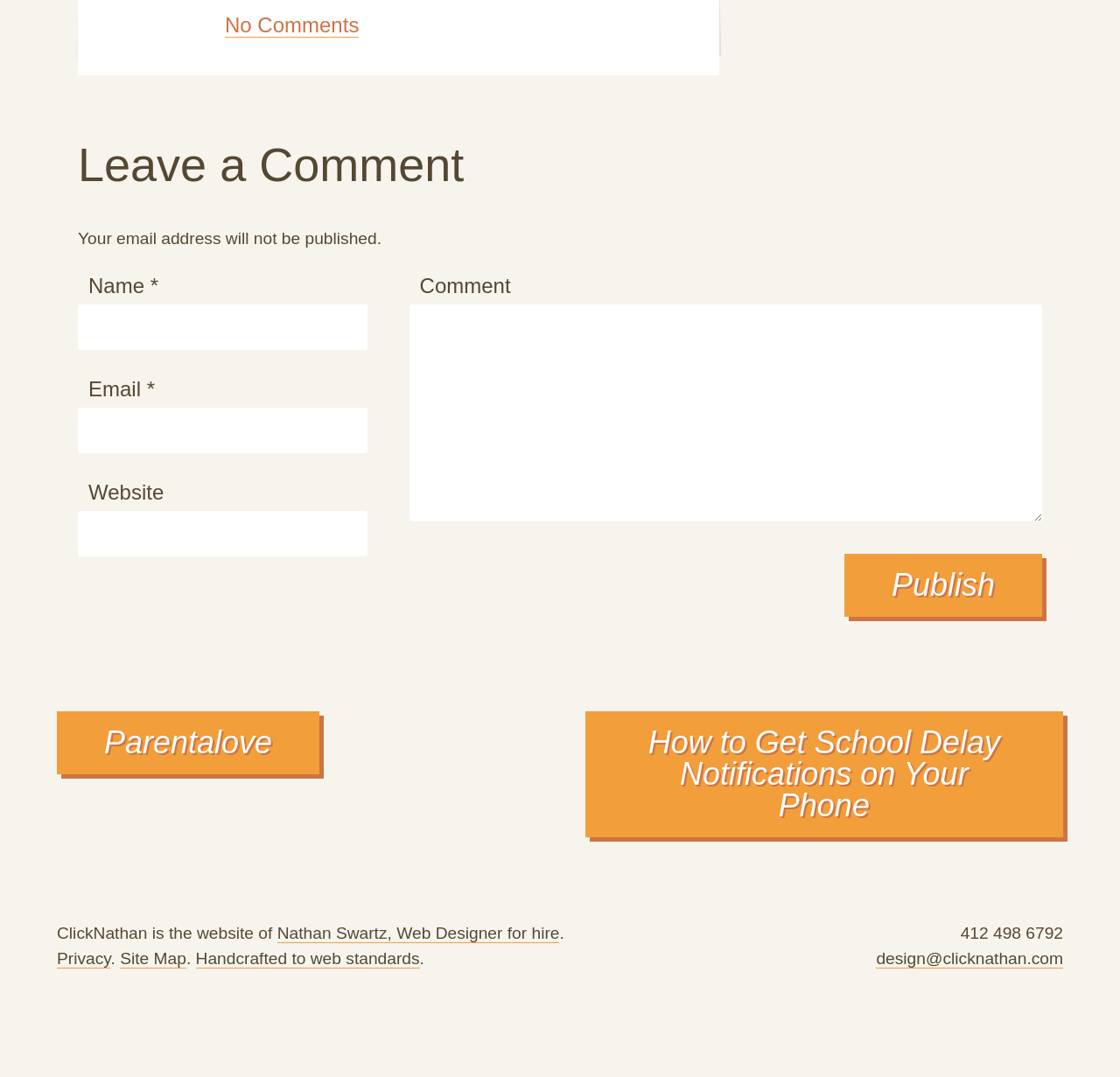Determine the bounding box coordinates of the region to click in order to accomplish the following instruction: "View the 'Short Selling Regulations 2024'". Provide the coordinates as four float numbers between 0 and 1, specifically [left, top, right, bottom].

None